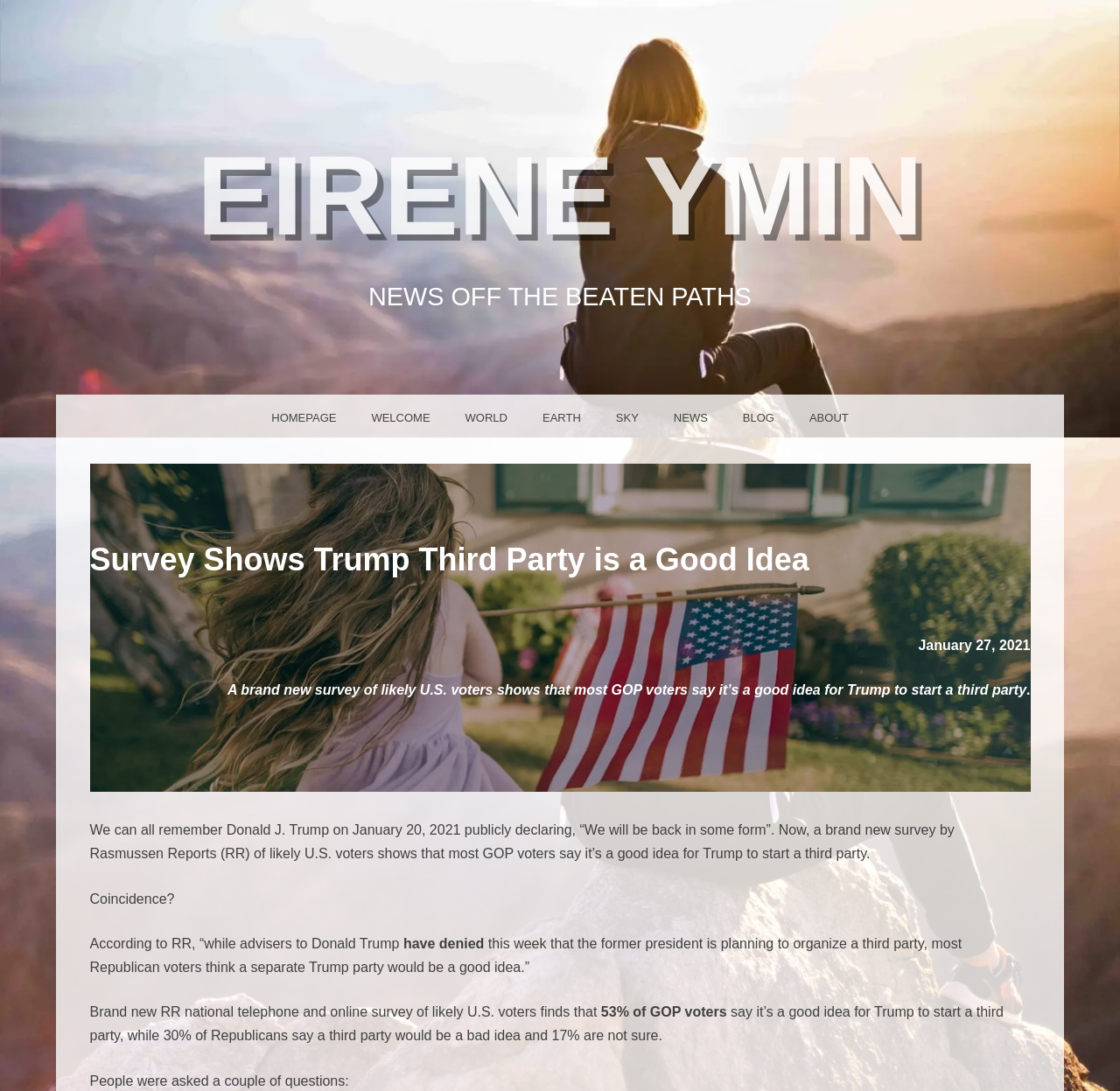Please identify the bounding box coordinates of the region to click in order to complete the task: "Go to the 'HOMEPAGE'". The coordinates must be four float numbers between 0 and 1, specified as [left, top, right, bottom].

[0.227, 0.362, 0.316, 0.401]